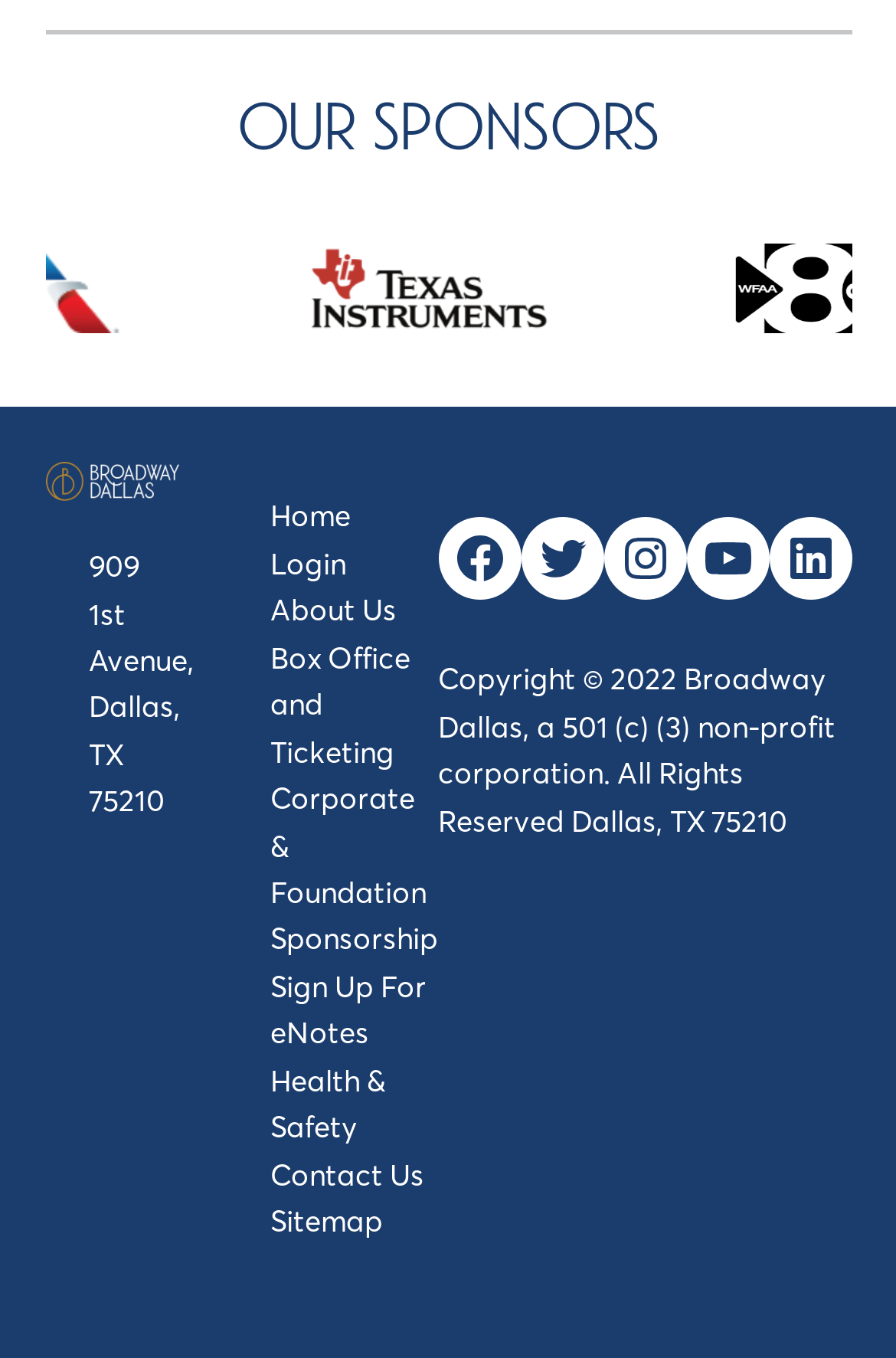Find the UI element described as: "LinkedIn" and predict its bounding box coordinates. Ensure the coordinates are four float numbers between 0 and 1, [left, top, right, bottom].

[0.858, 0.382, 0.95, 0.442]